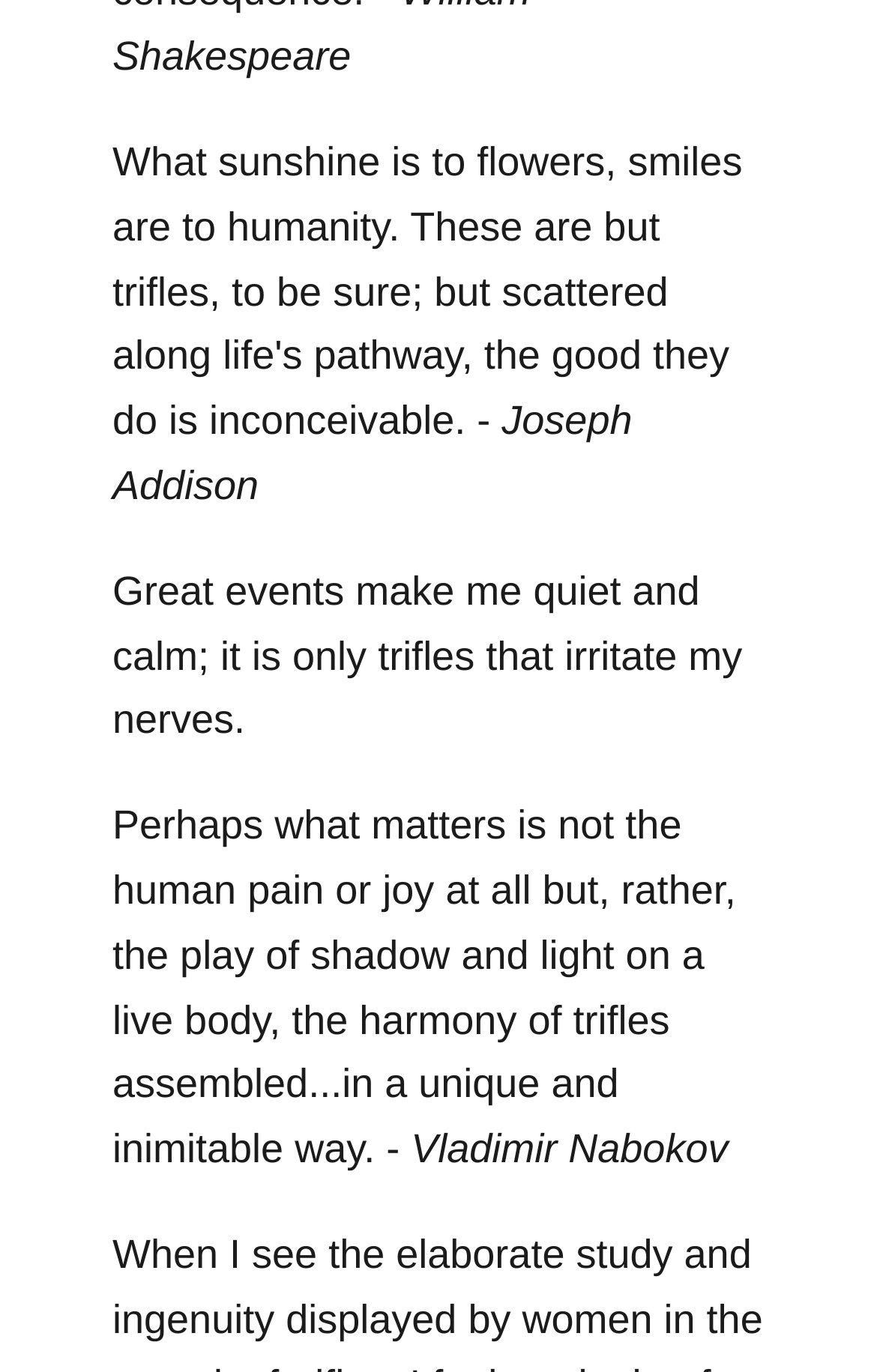Bounding box coordinates are specified in the format (top-left x, top-left y, bottom-right x, bottom-right y). All values are floating point numbers bounded between 0 and 1. Please provide the bounding box coordinate of the region this sentence describes: study

[0.657, 0.898, 0.767, 0.931]